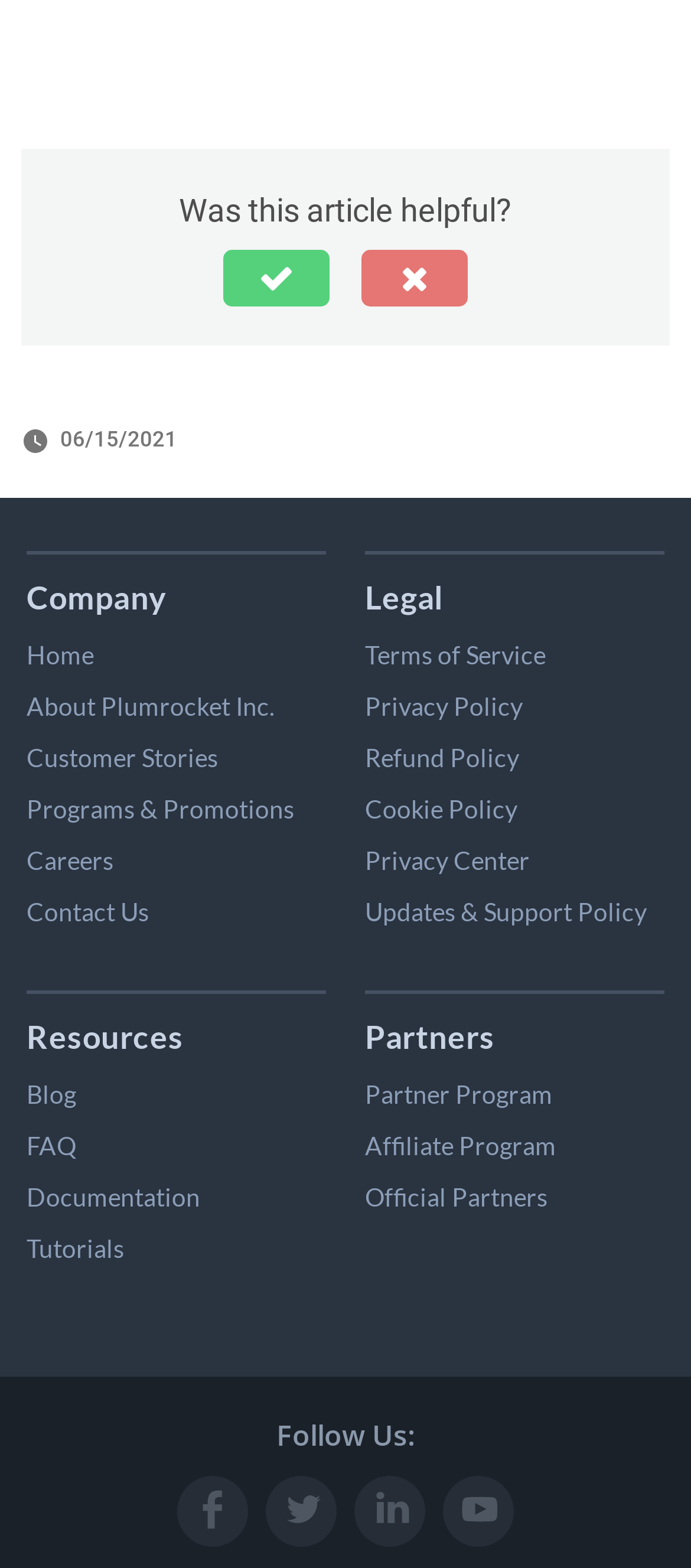Extract the bounding box coordinates for the UI element described by the text: "Updates & Support Policy". The coordinates should be in the form of [left, top, right, bottom] with values between 0 and 1.

[0.528, 0.572, 0.936, 0.591]